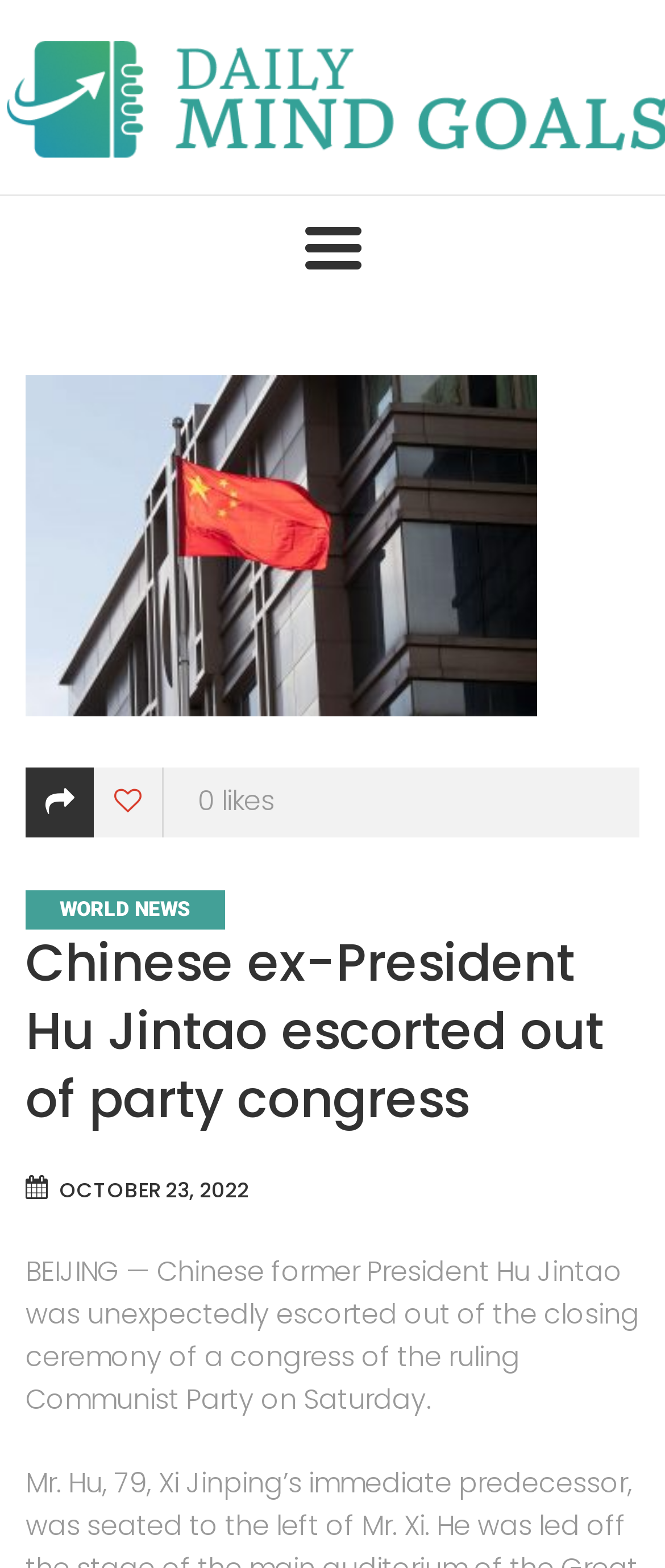Provide a brief response to the question below using a single word or phrase: 
What is the number of likes for the news article?

Not specified